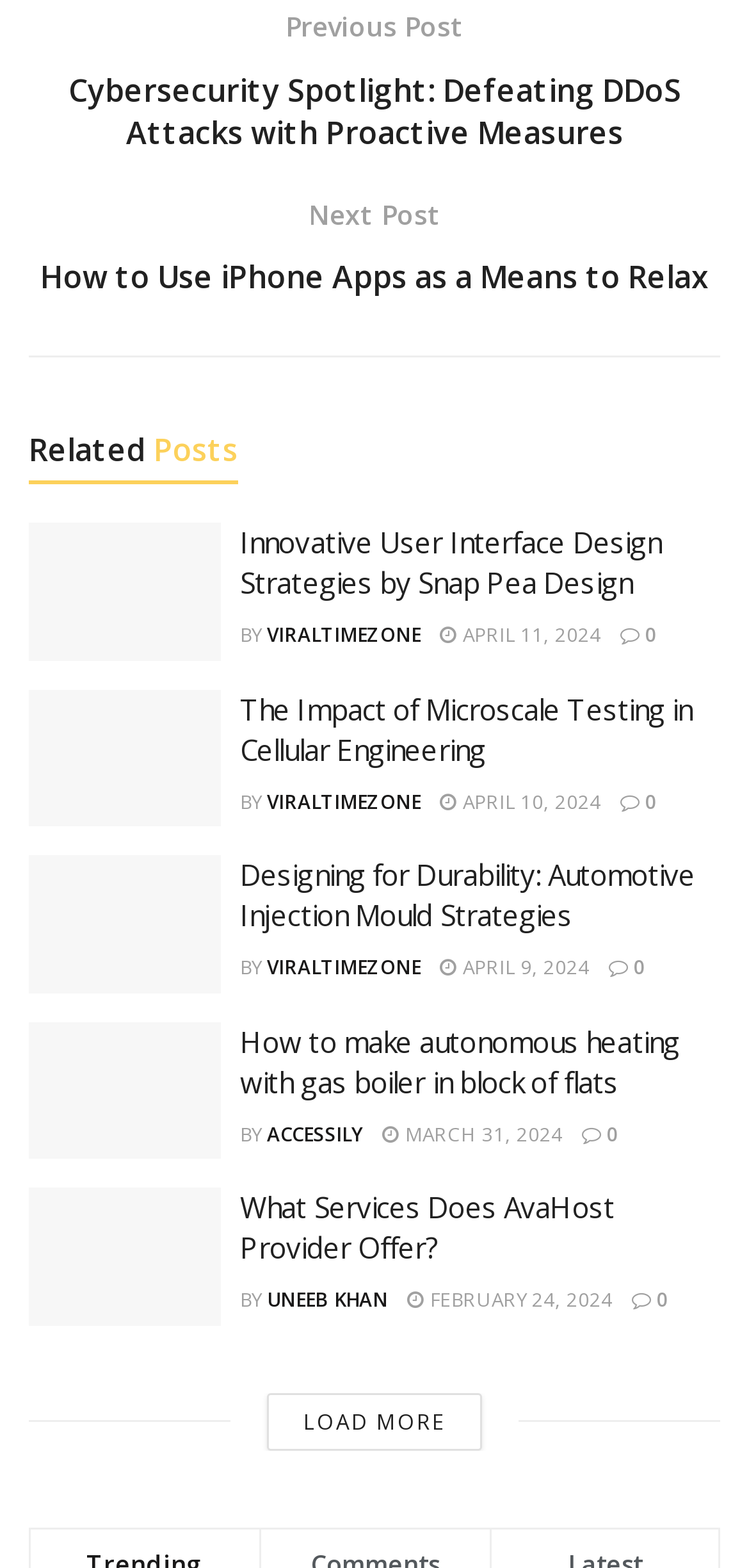Based on the element description "ViralTimeZone", predict the bounding box coordinates of the UI element.

[0.356, 0.502, 0.562, 0.519]